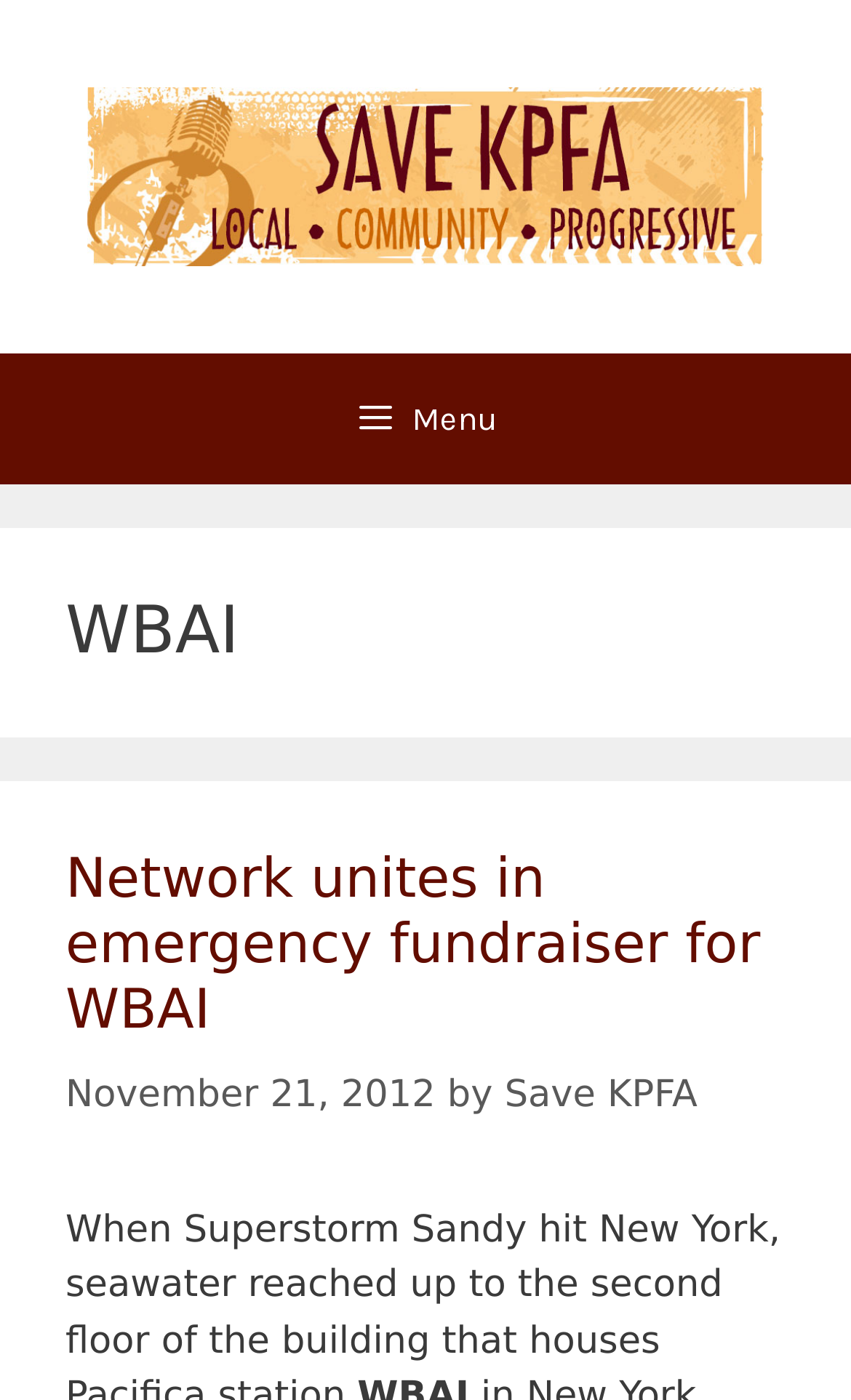Identify the bounding box coordinates for the UI element described as follows: Save KPFA. Use the format (top-left x, top-left y, bottom-right x, bottom-right y) and ensure all values are floating point numbers between 0 and 1.

[0.593, 0.767, 0.82, 0.798]